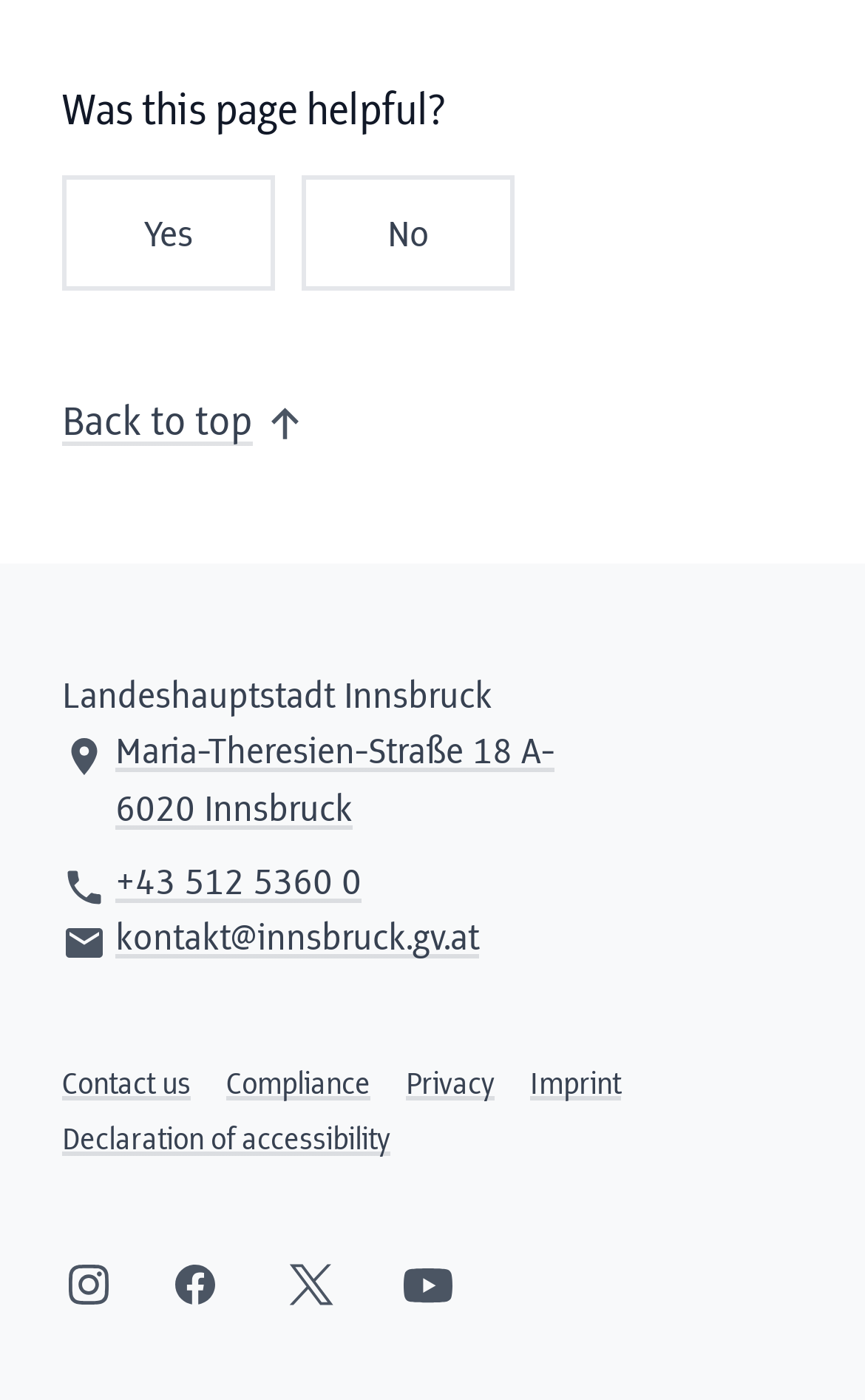Locate the bounding box coordinates of the area that needs to be clicked to fulfill the following instruction: "Click the 'No' button". The coordinates should be in the format of four float numbers between 0 and 1, namely [left, top, right, bottom].

[0.349, 0.125, 0.595, 0.208]